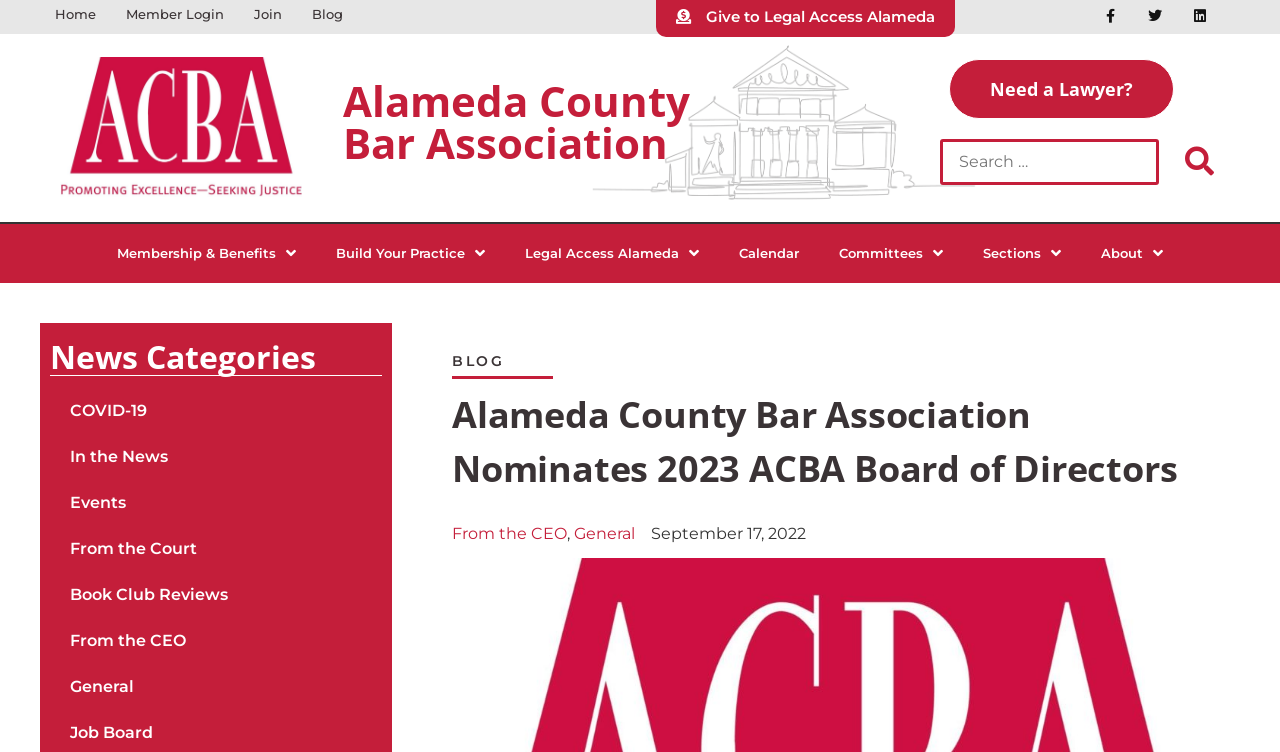Please specify the bounding box coordinates of the clickable section necessary to execute the following command: "Search for a lawyer".

[0.734, 0.184, 0.961, 0.245]